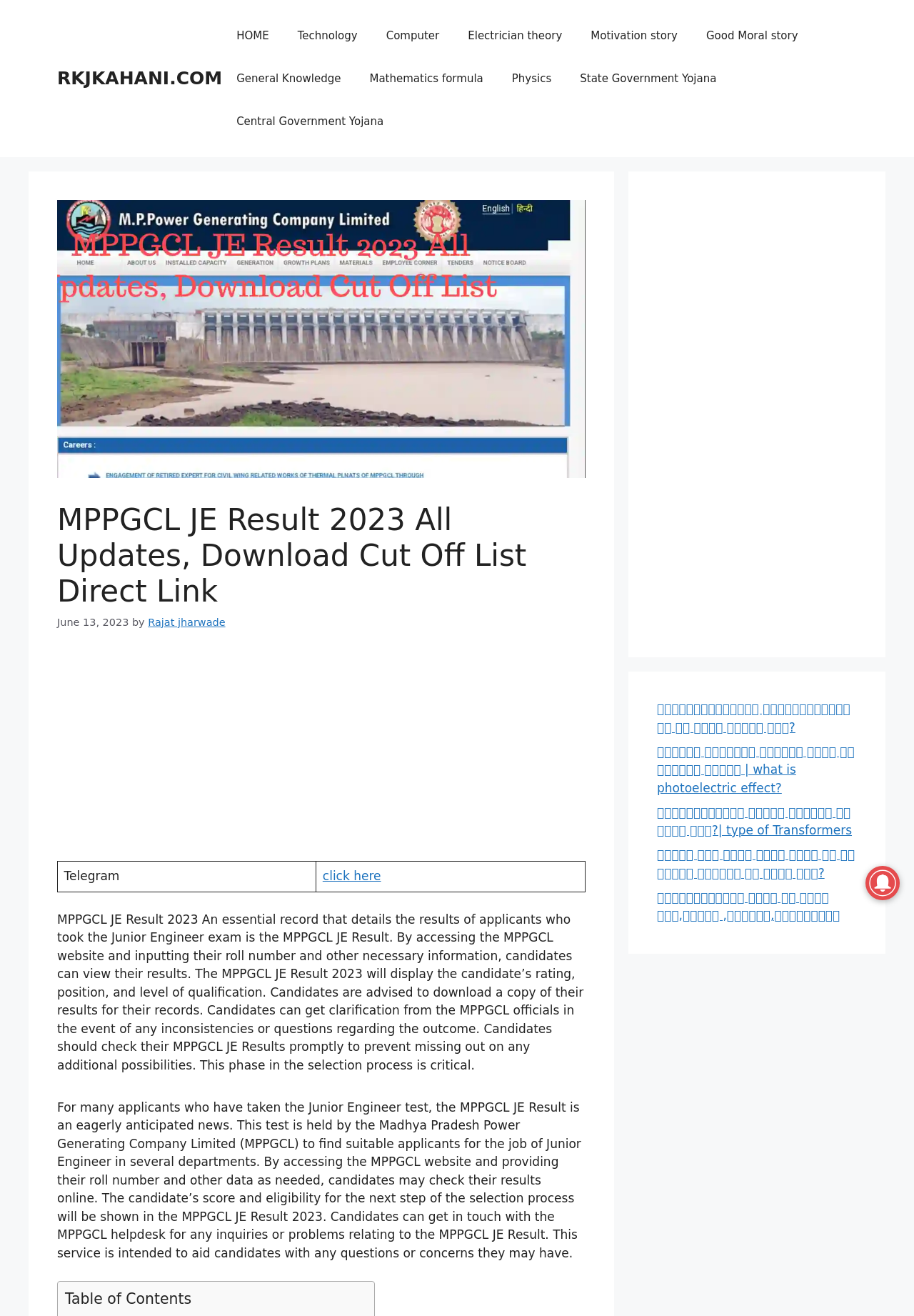Indicate the bounding box coordinates of the element that needs to be clicked to satisfy the following instruction: "Read the tweet from Hawaii DOT". The coordinates should be four float numbers between 0 and 1, i.e., [left, top, right, bottom].

None